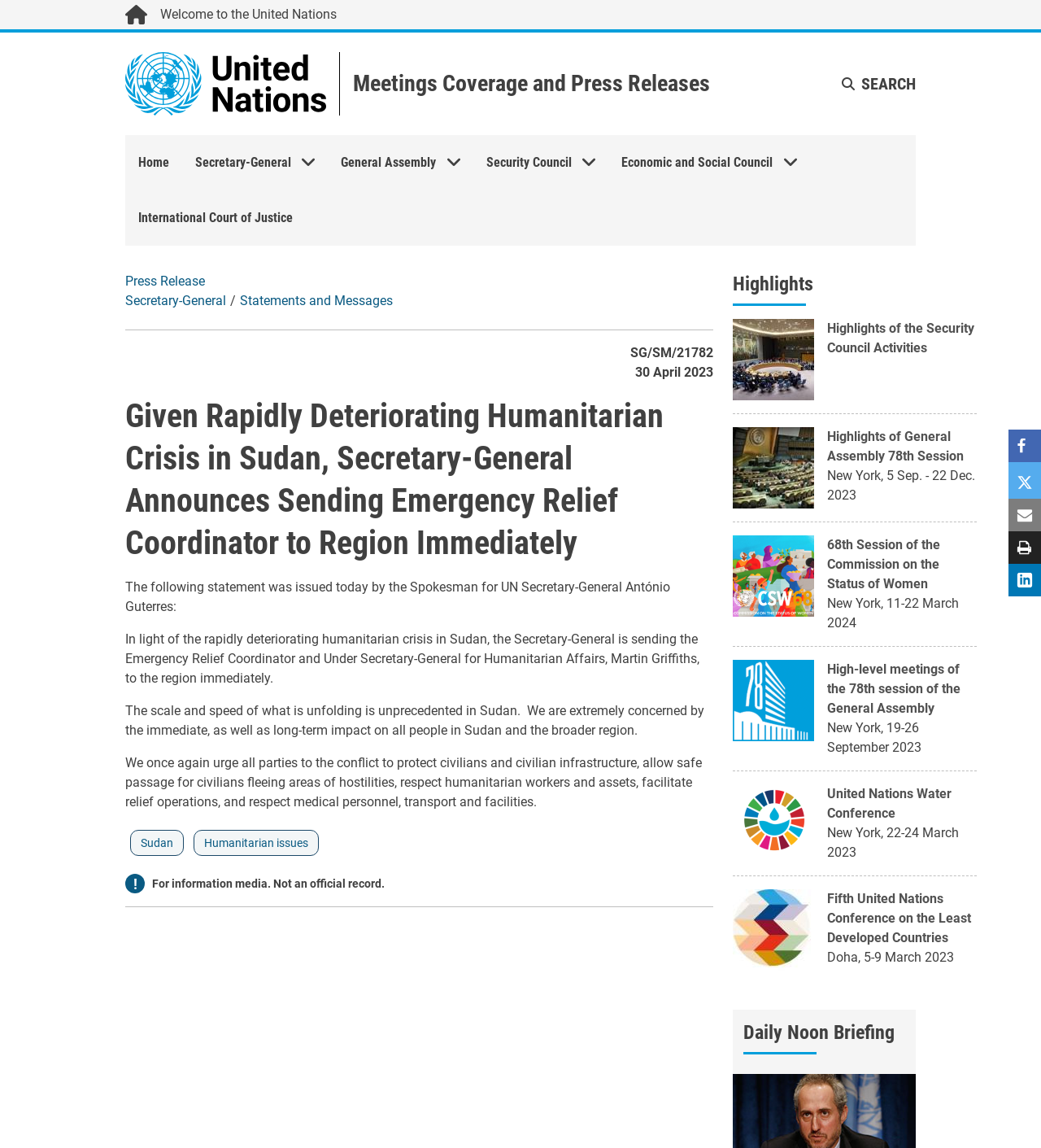Determine the bounding box coordinates for the area that needs to be clicked to fulfill this task: "Visit the 'Home' page". The coordinates must be given as four float numbers between 0 and 1, i.e., [left, top, right, bottom].

[0.12, 0.118, 0.175, 0.166]